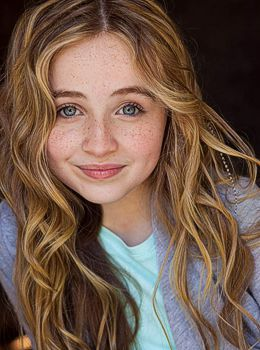What is the tone conveyed by the girl's eyes?
Please respond to the question with a detailed and informative answer.

The caption describes the girl's expressive blue eyes as conveying a sense of warmth and approachability, which suggests that her eyes are friendly and inviting.